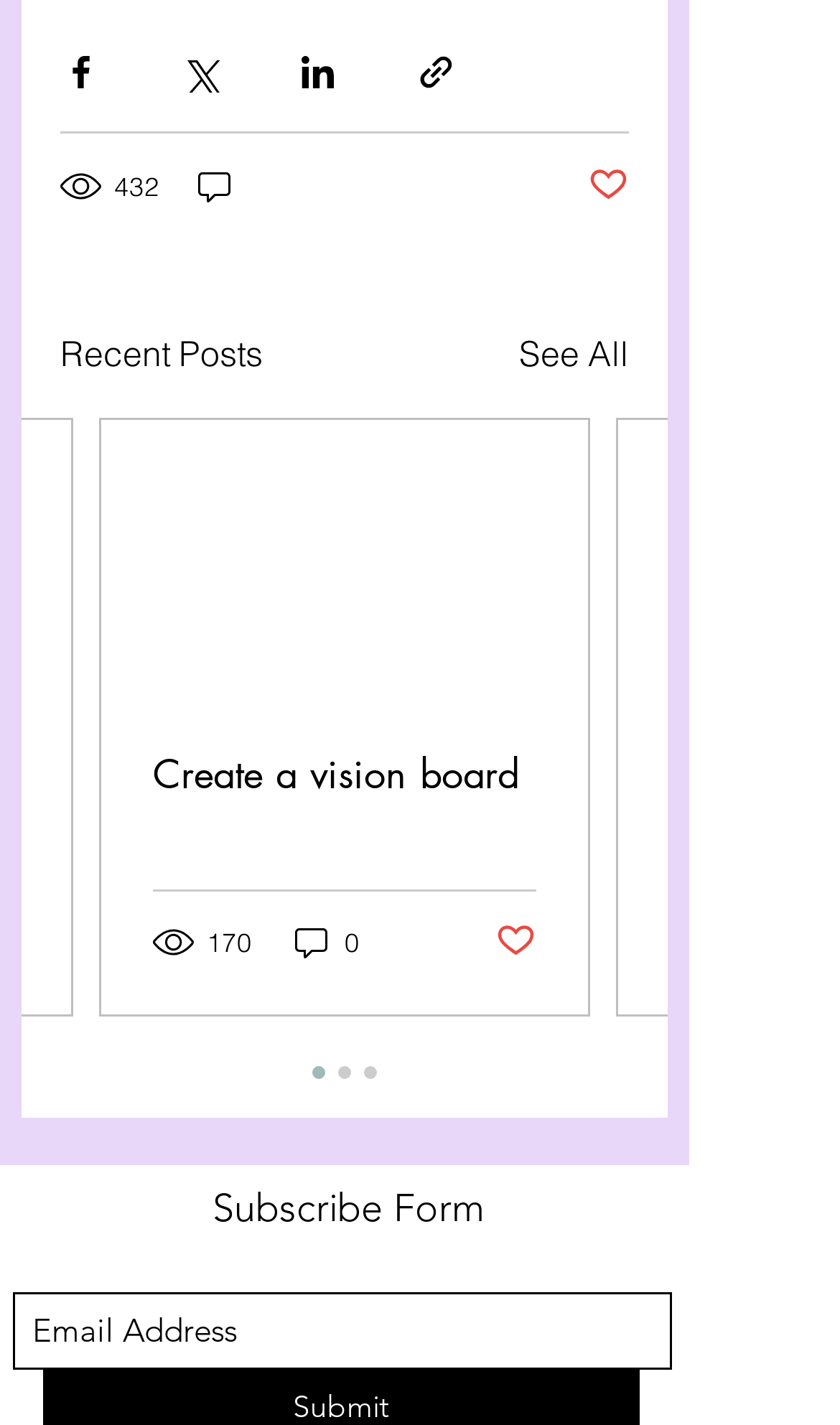How many social media sharing options are available?
Answer the question with as much detail as you can, using the image as a reference.

There are four social media sharing options available, which are 'Share via Facebook', 'Share via Twitter', 'Share via LinkedIn', and 'Share via link'. These options are represented as buttons with corresponding images.